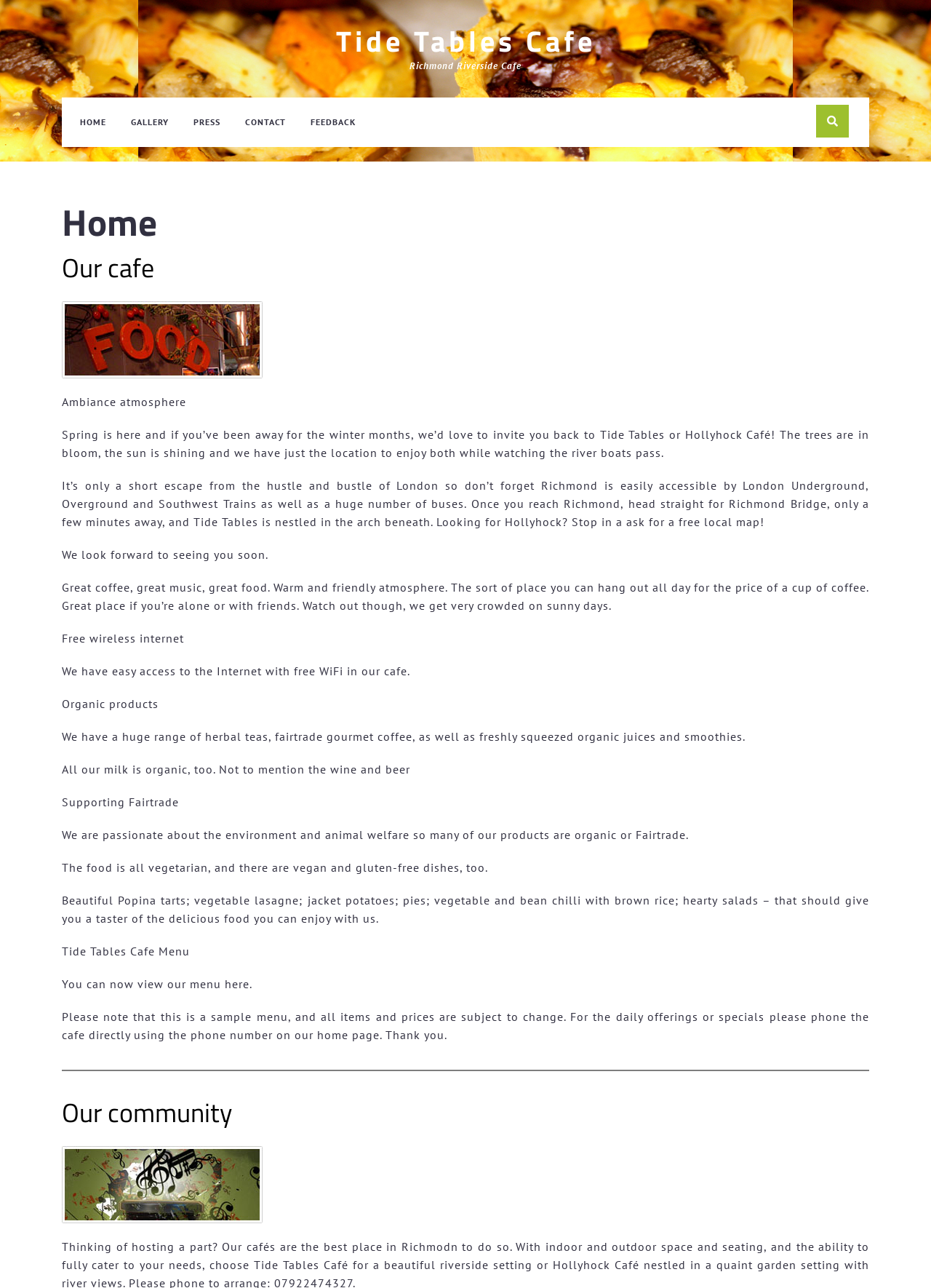Can I view the menu online?
Look at the image and answer with only one word or phrase.

Yes